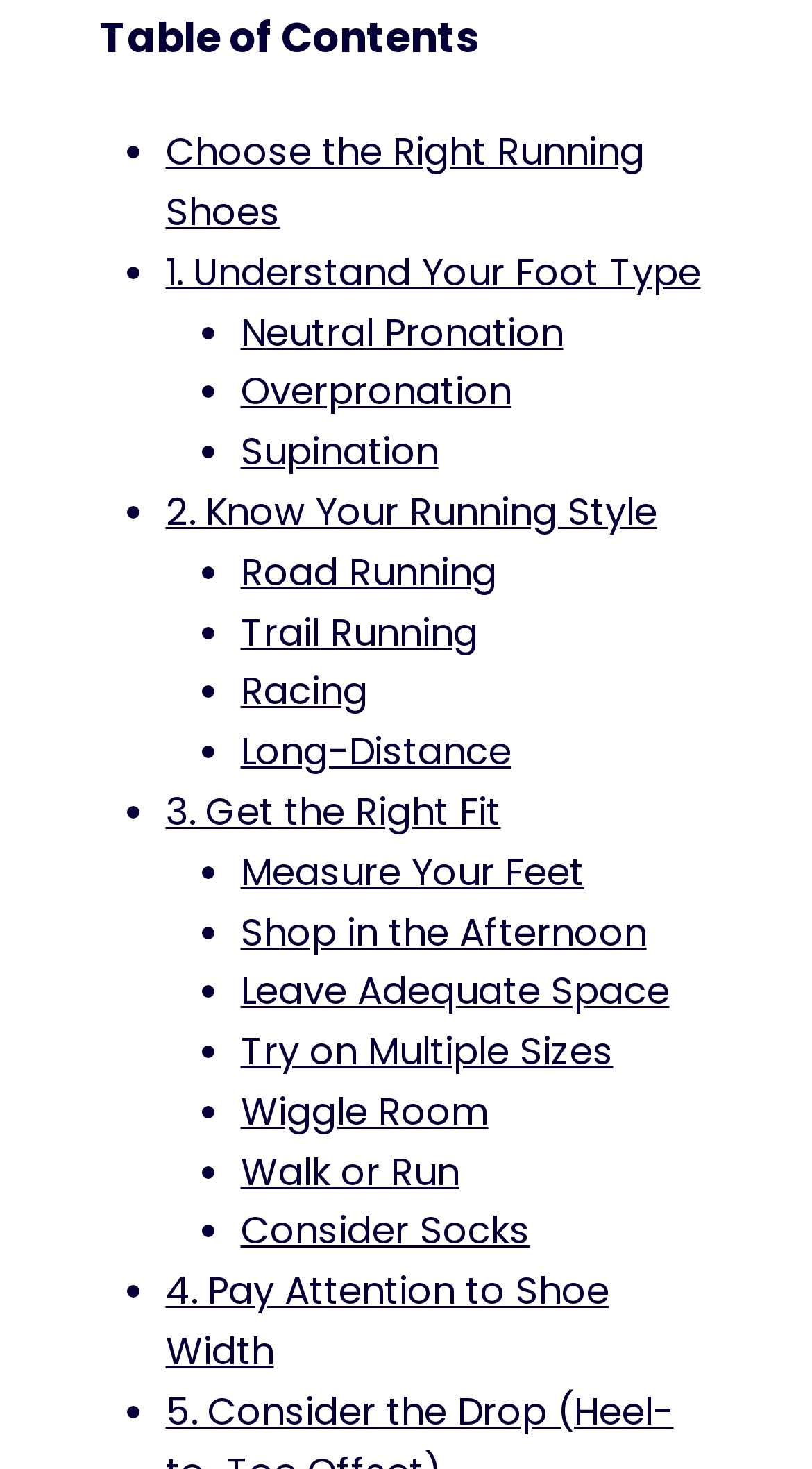What is the third step to get the right fit?
Look at the screenshot and provide an in-depth answer.

I looked at the links under the section '3. Get the Right Fit' and found that the third step is 'Measure Your Feet'. This is indicated by the link 'Measure Your Feet' which is the third item in the list.